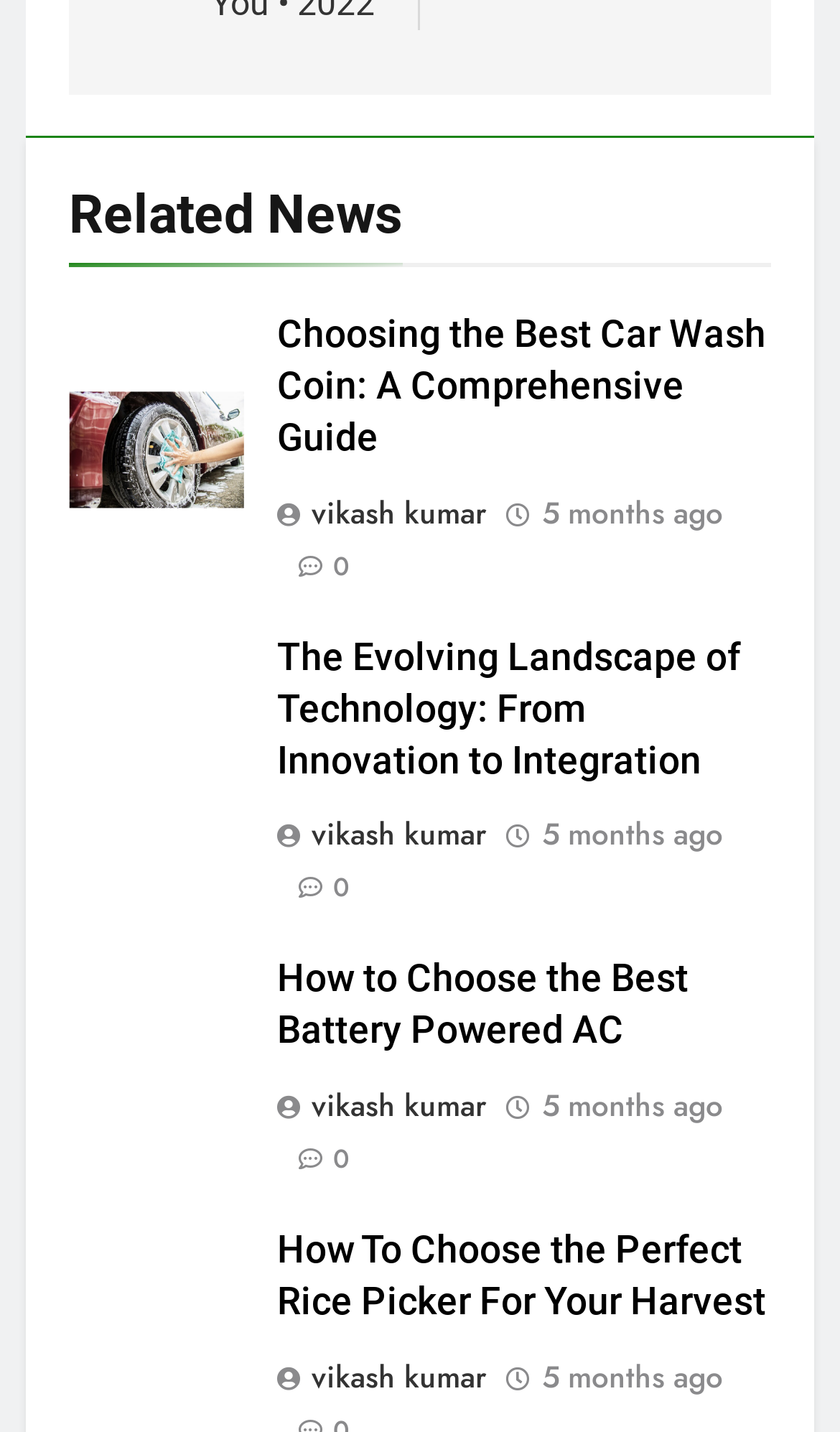Indicate the bounding box coordinates of the clickable region to achieve the following instruction: "View the author profile of 'vikash kumar'."

[0.329, 0.343, 0.596, 0.373]